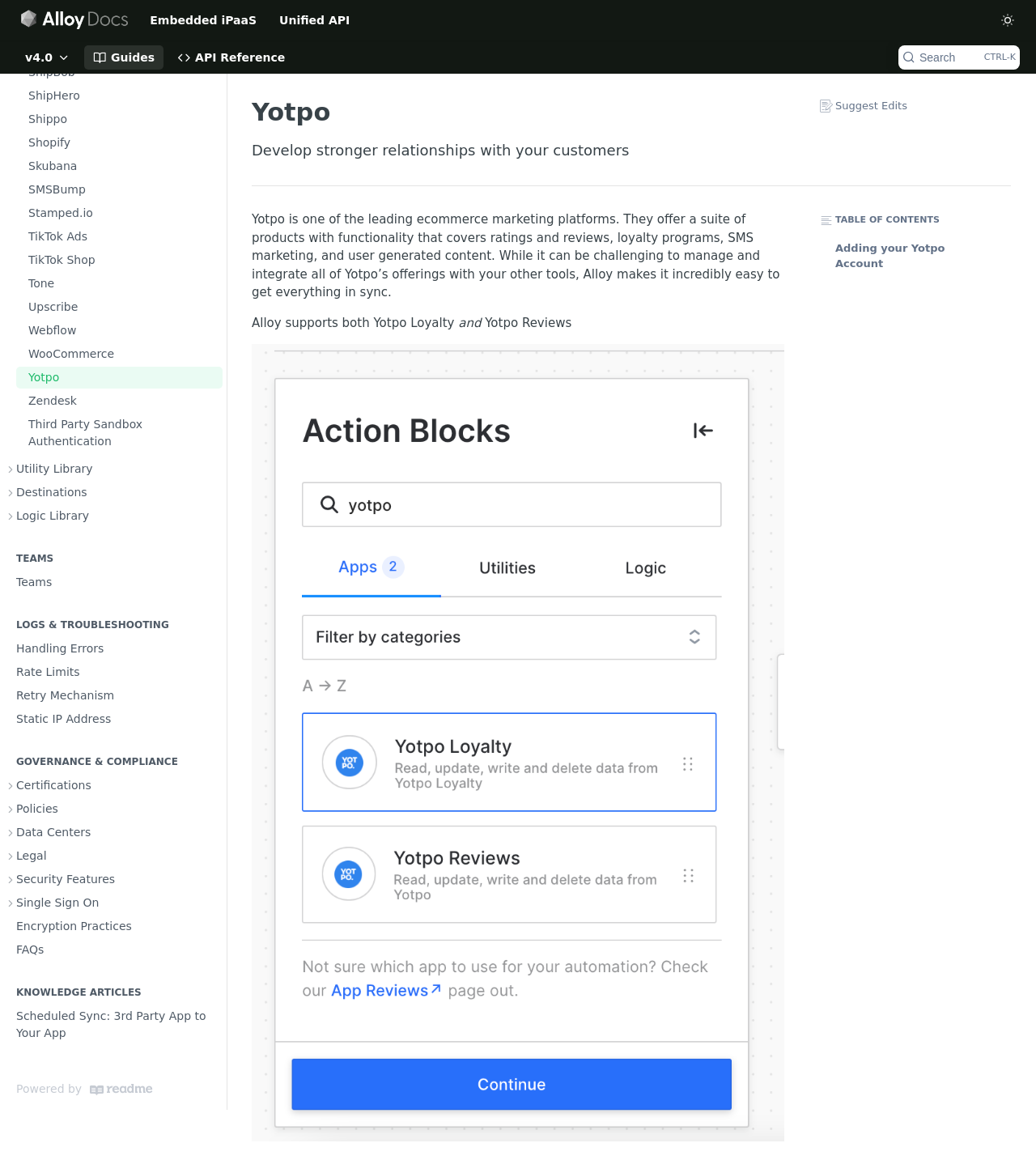Give a concise answer using one word or a phrase to the following question:
How many links are there in the navigation section?

20